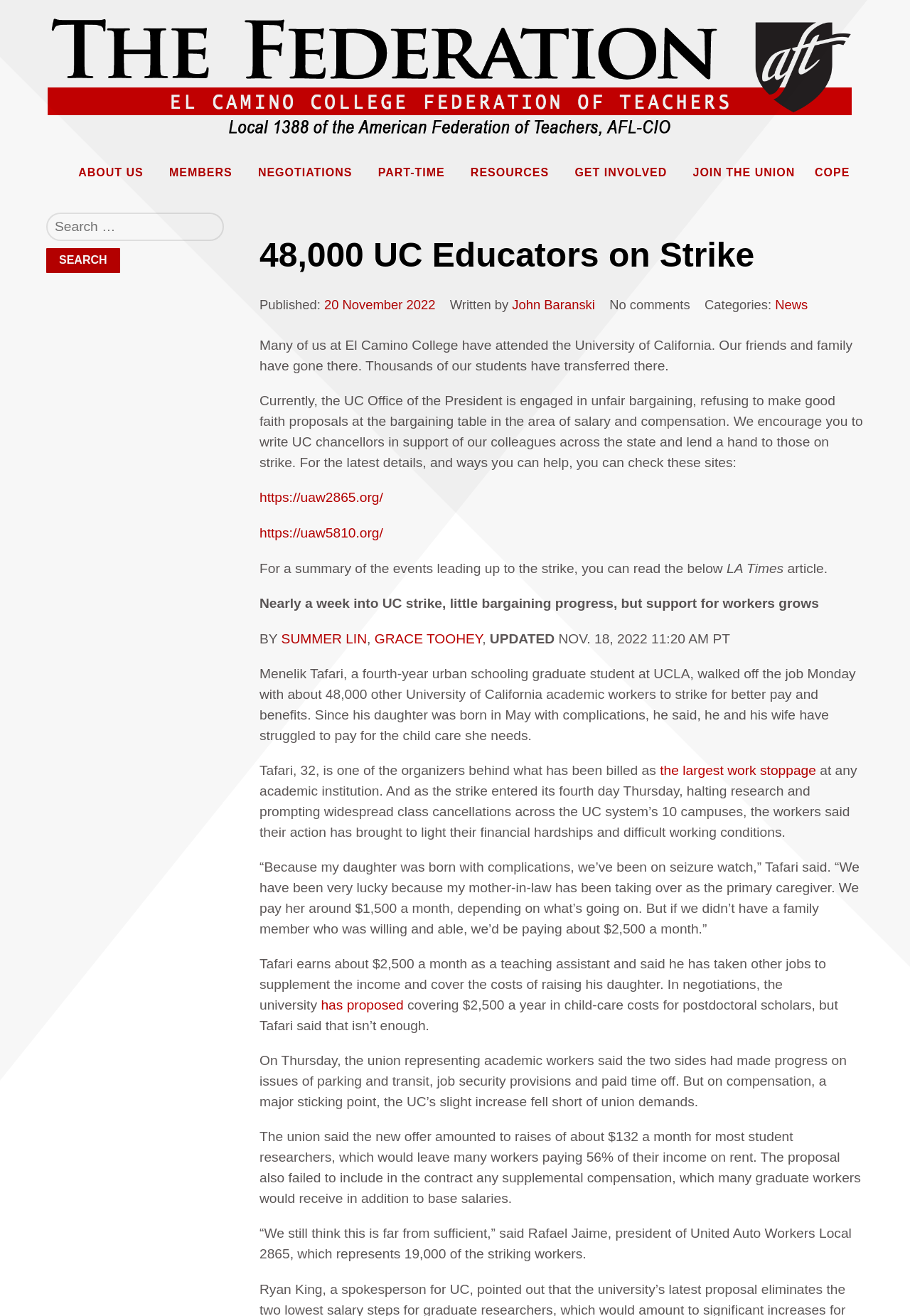Find the bounding box coordinates of the area that needs to be clicked in order to achieve the following instruction: "Search for something". The coordinates should be specified as four float numbers between 0 and 1, i.e., [left, top, right, bottom].

[0.051, 0.162, 0.246, 0.212]